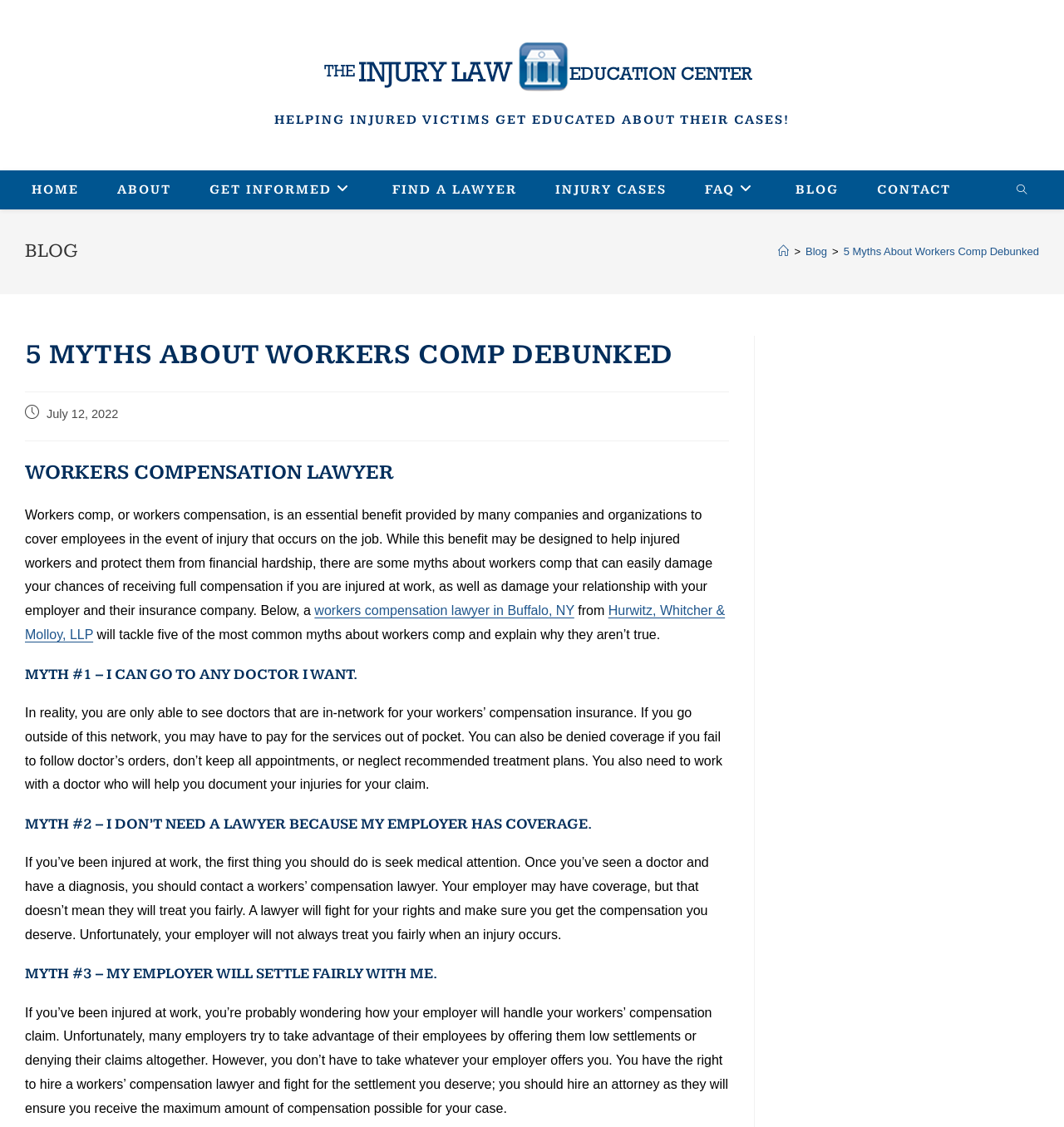By analyzing the image, answer the following question with a detailed response: What is the name of the law firm mentioned in the article?

I found the name of the law firm by looking at the text that mentions a 'workers compensation lawyer in Buffalo, NY', which is followed by the name 'Hurwitz, Whitcher & Molloy, LLP'.